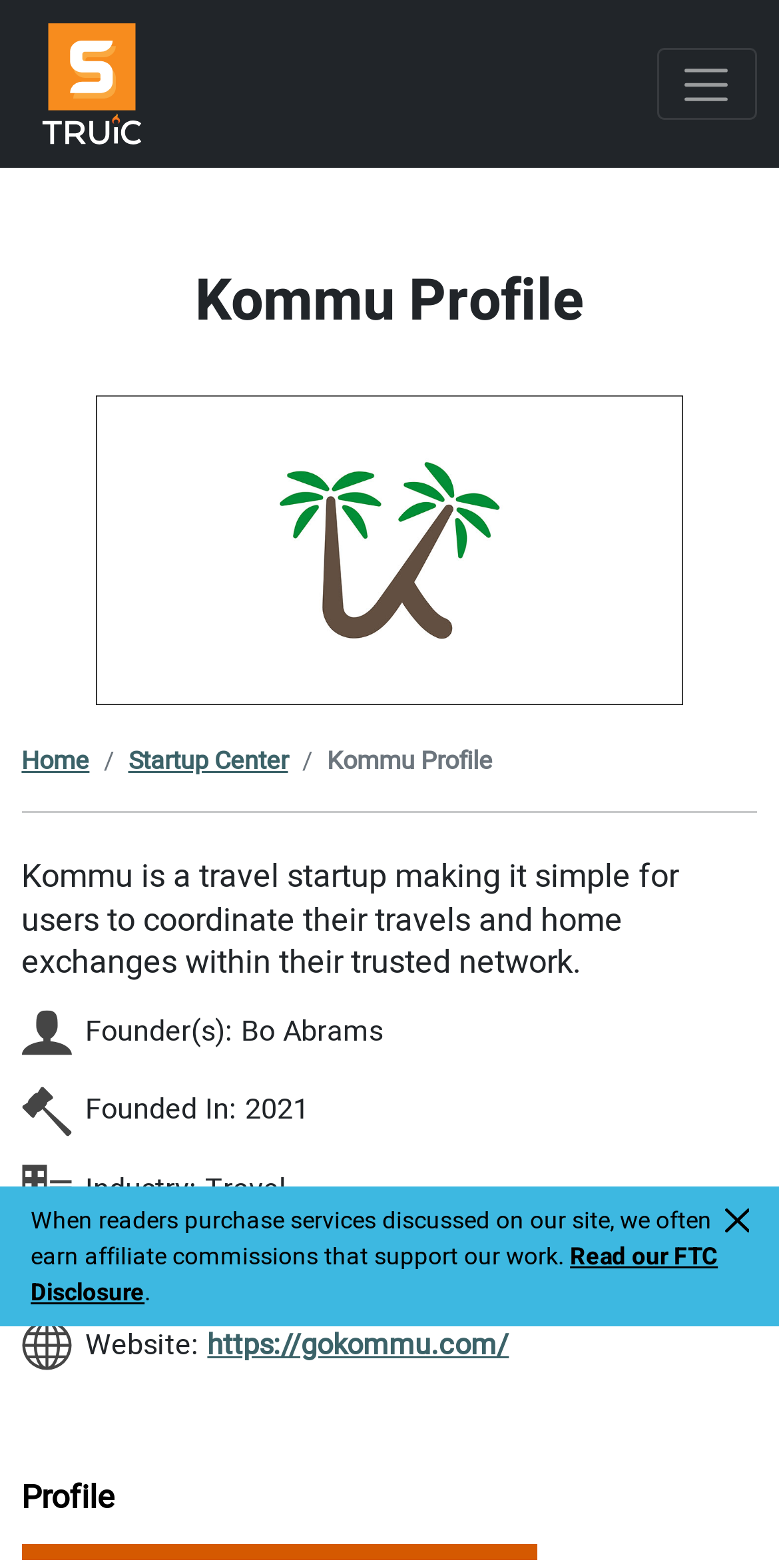What is the industry of Kommu?
Using the picture, provide a one-word or short phrase answer.

Travel